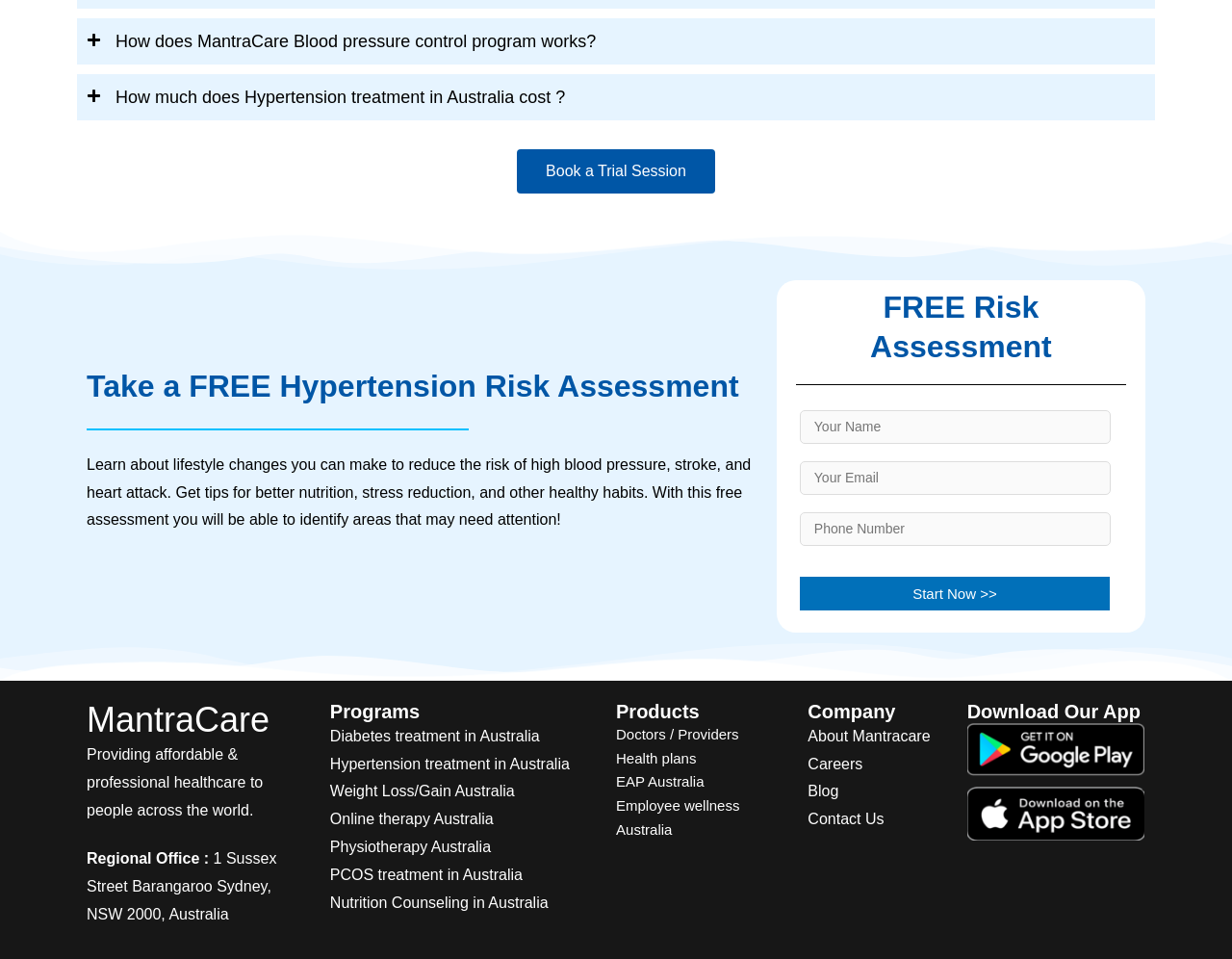Please determine the bounding box coordinates of the area that needs to be clicked to complete this task: 'Click the 'Book a Trial Session' button'. The coordinates must be four float numbers between 0 and 1, formatted as [left, top, right, bottom].

[0.42, 0.155, 0.58, 0.201]